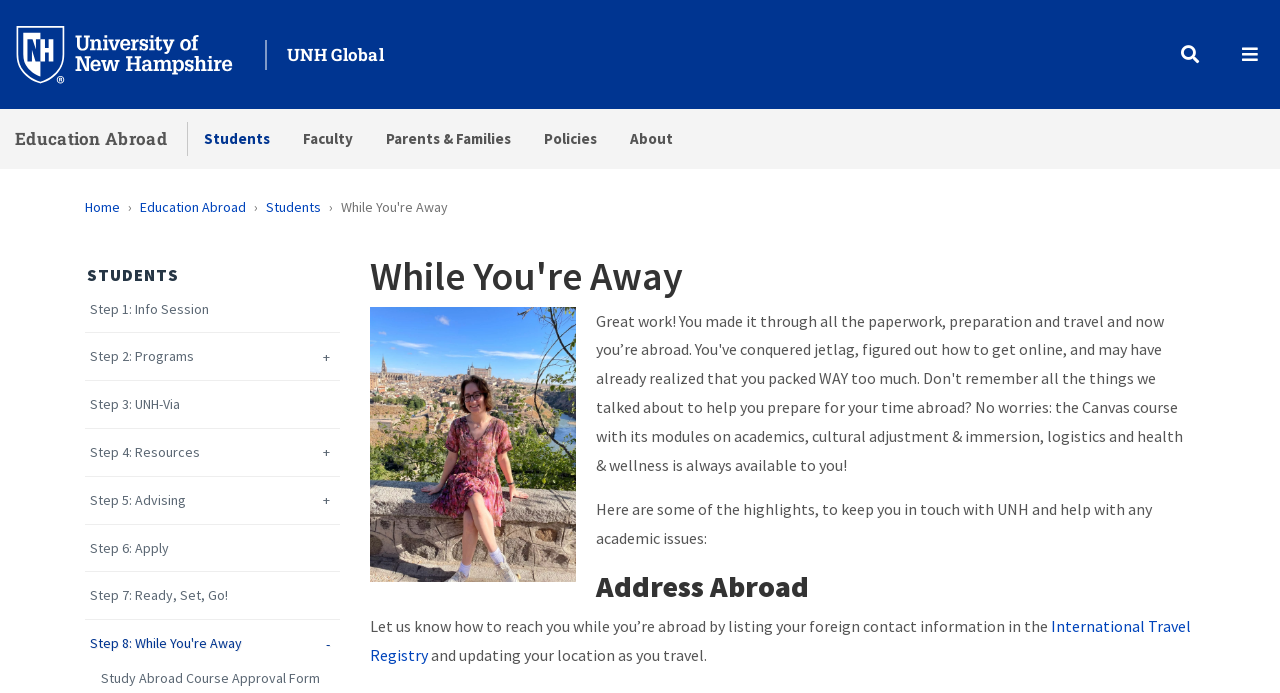Indicate the bounding box coordinates of the clickable region to achieve the following instruction: "Read 'While You're Away'."

[0.289, 0.366, 0.934, 0.431]